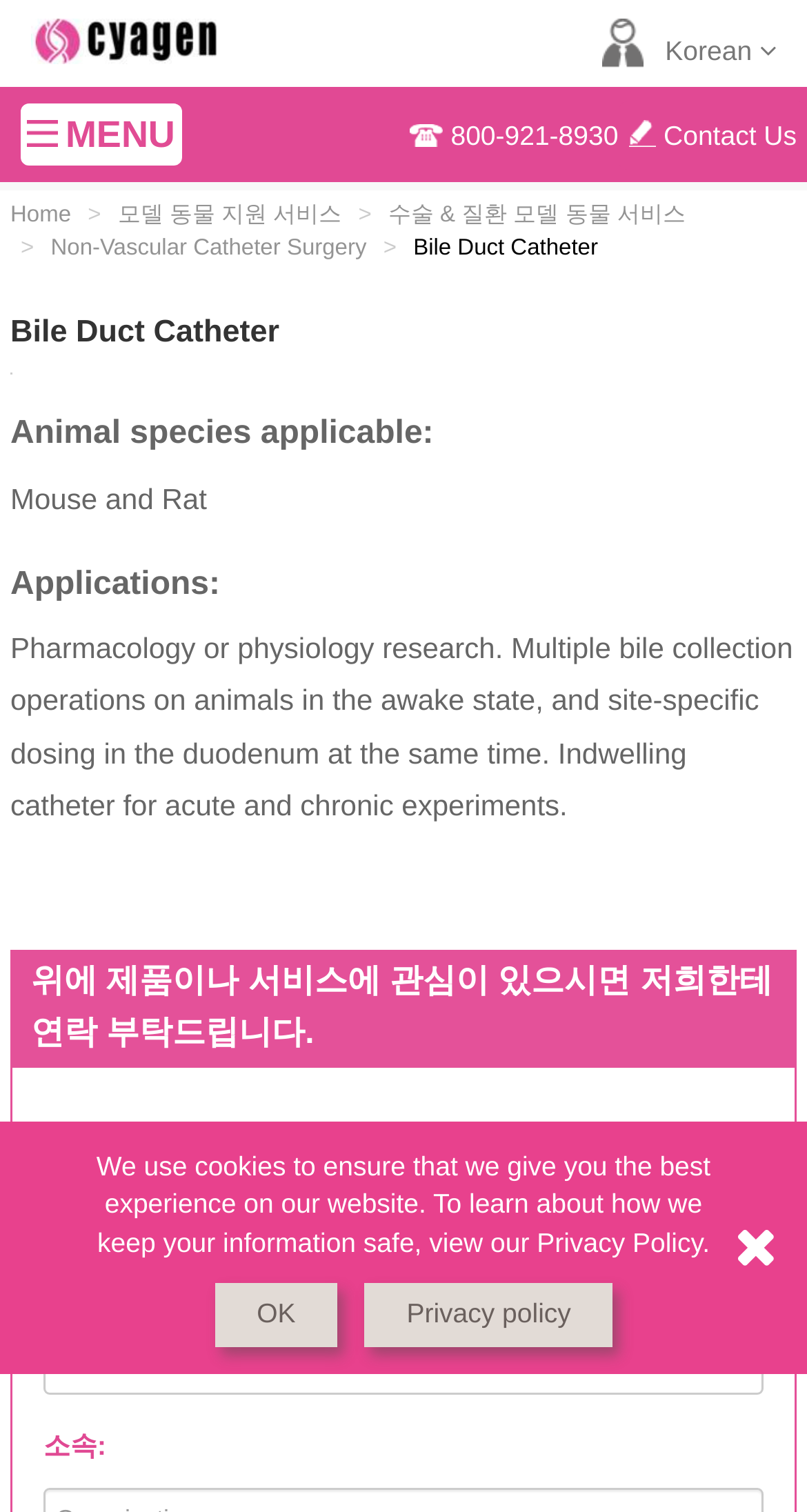Locate the bounding box coordinates of the clickable part needed for the task: "Click the MENU button".

[0.026, 0.068, 0.225, 0.109]